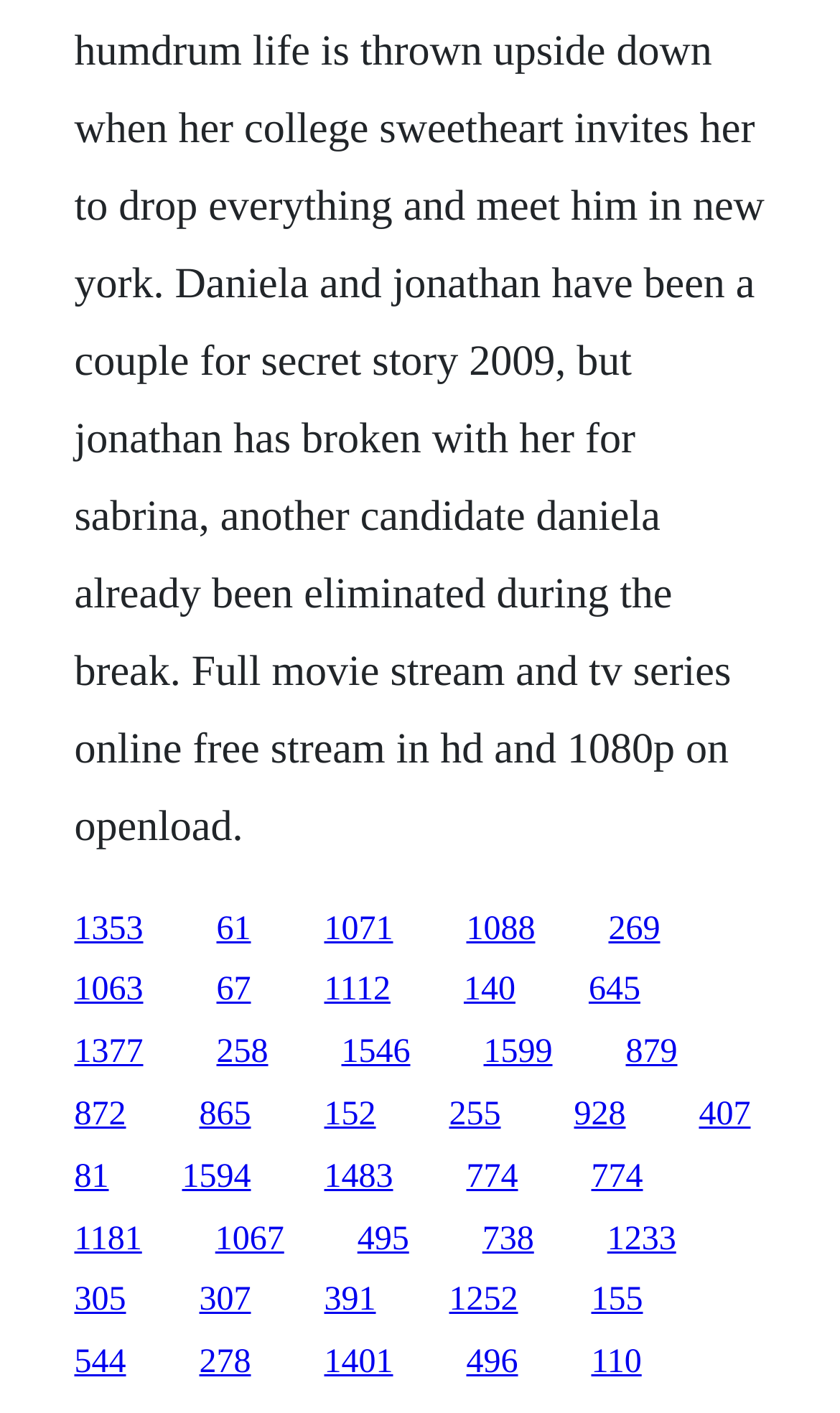Can you give a detailed response to the following question using the information from the image? How many links have a width greater than 0.1?

I calculated the width of each link by subtracting its x1 value from its x2 value and found that 20 links have a width greater than 0.1.